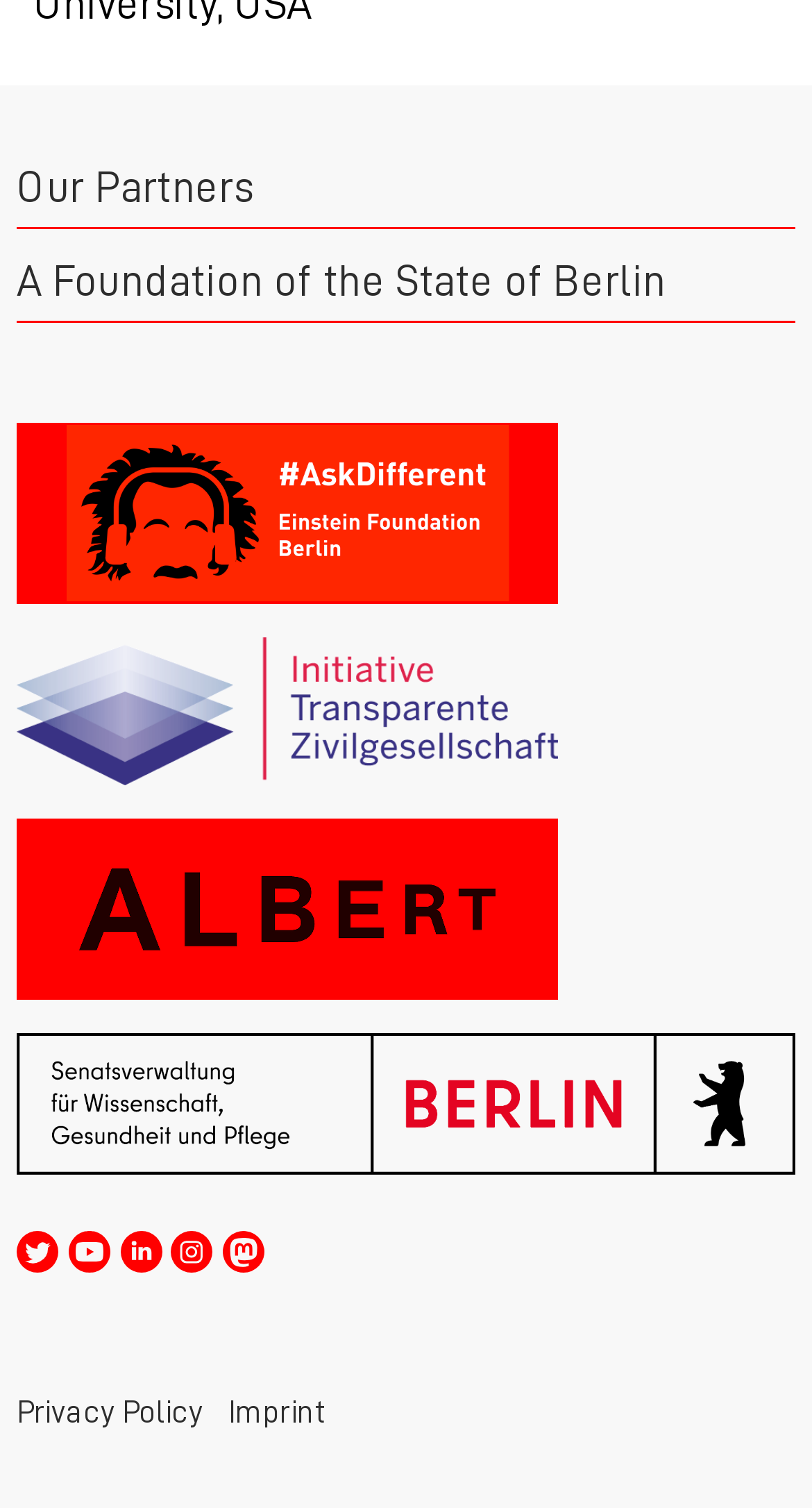Bounding box coordinates should be provided in the format (top-left x, top-left y, bottom-right x, bottom-right y) with all values between 0 and 1. Identify the bounding box for this UI element: Privacy Policy

[0.021, 0.917, 0.251, 0.956]